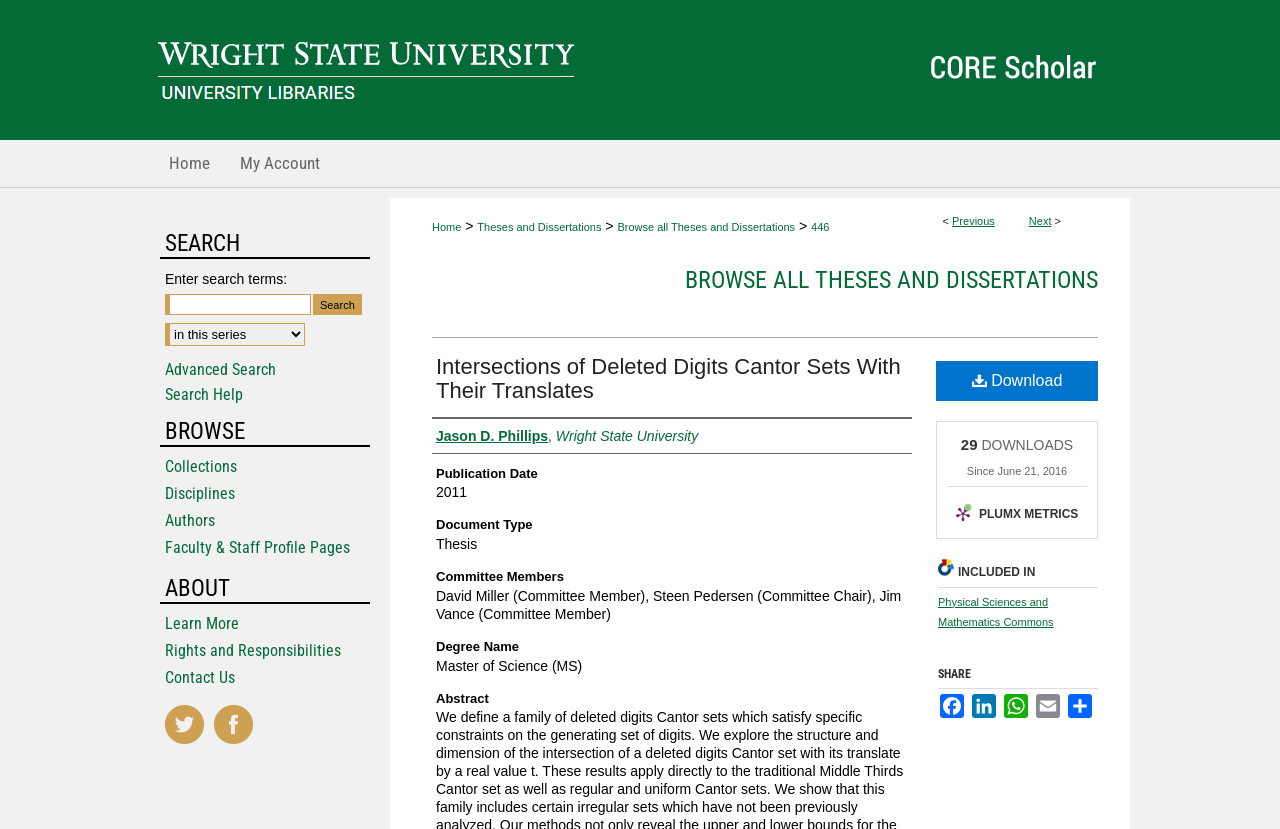Find the bounding box coordinates for the area that should be clicked to accomplish the instruction: "Browse all theses and dissertations".

[0.338, 0.267, 0.36, 0.281]